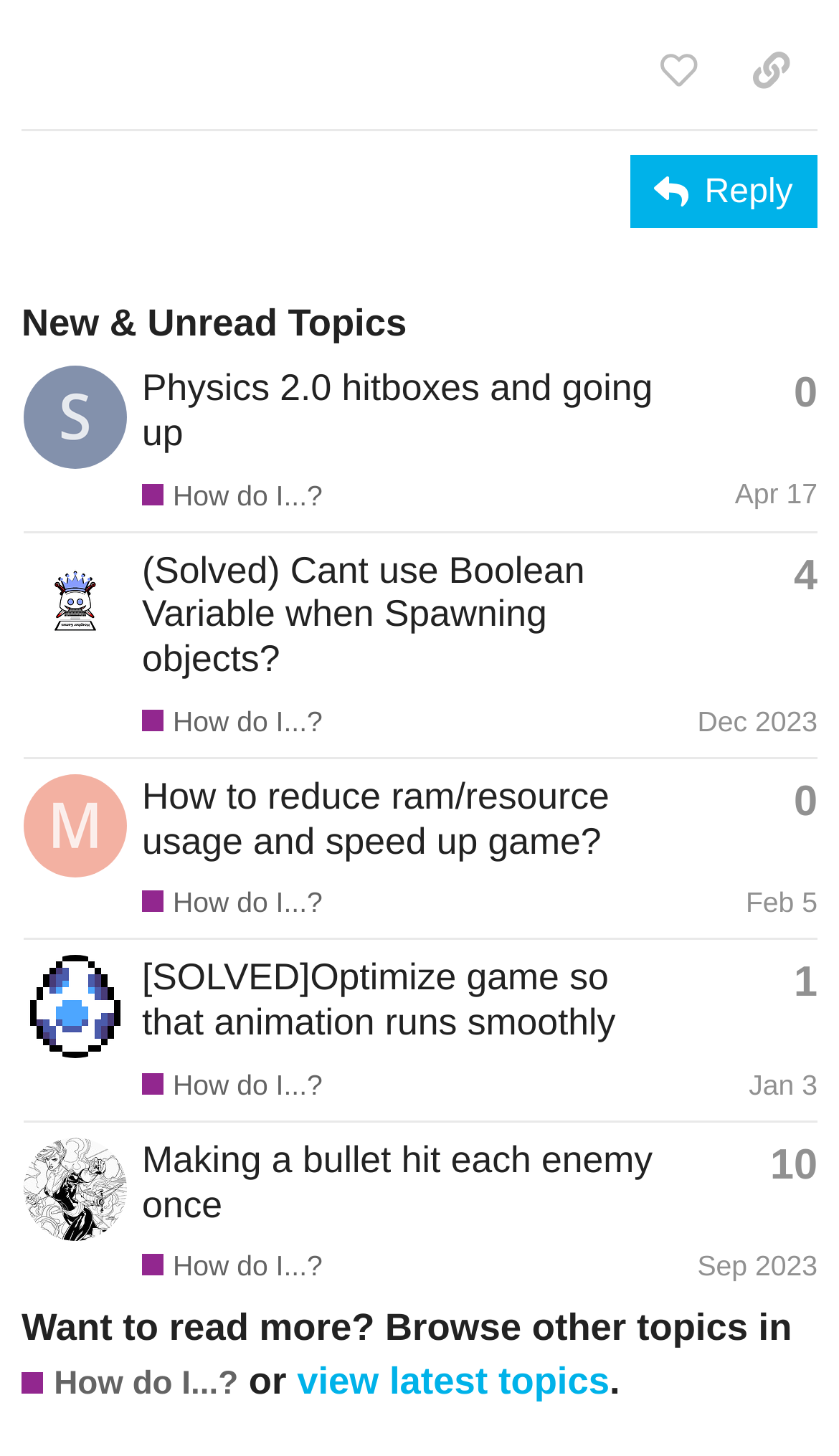Find the bounding box coordinates of the clickable area that will achieve the following instruction: "View latest topics".

[0.354, 0.933, 0.727, 0.963]